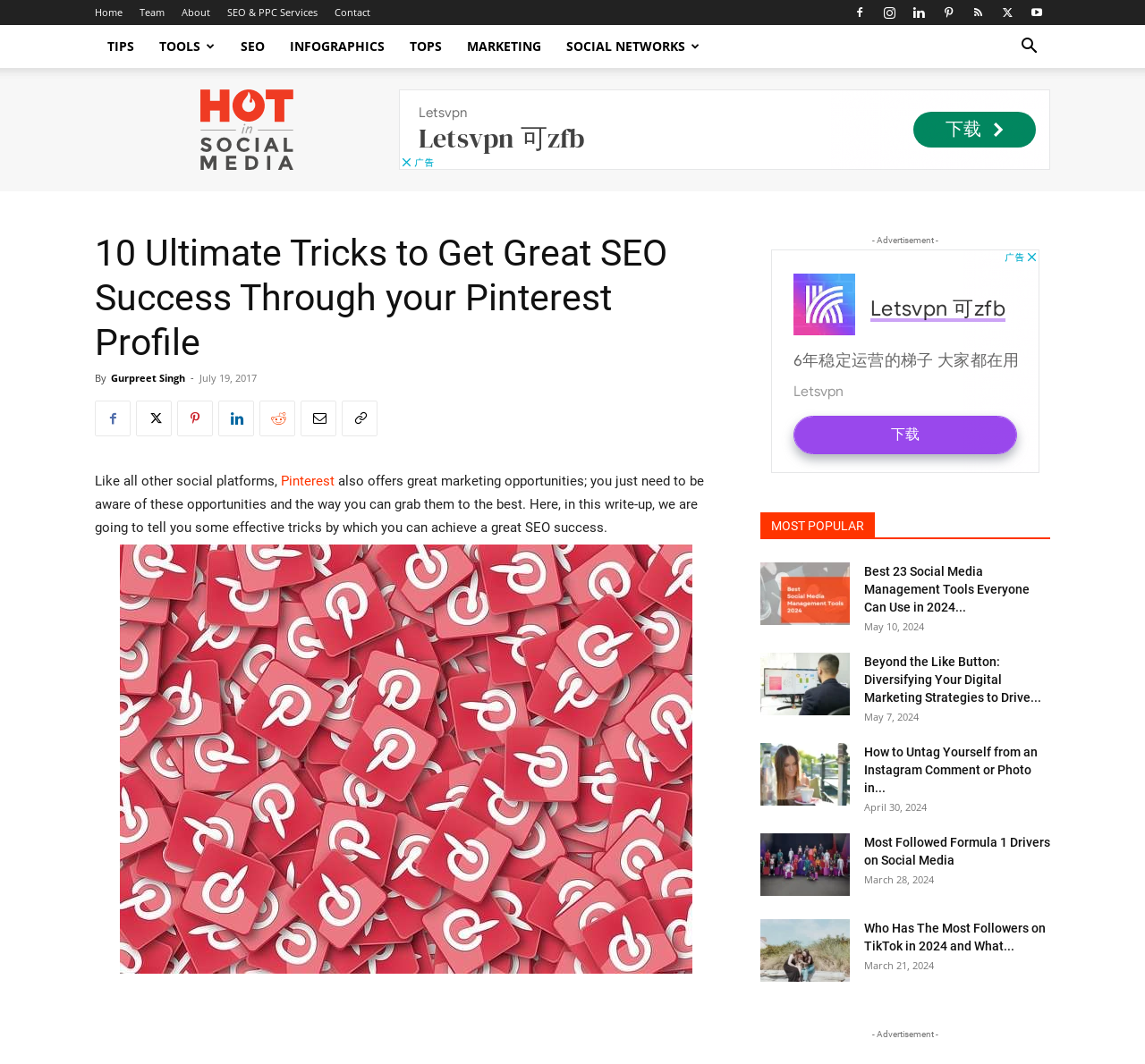Create an in-depth description of the webpage, covering main sections.

This webpage is about social media tips and tricks, specifically focusing on Pinterest SEO success. At the top, there is a navigation menu with links to "Home", "Team", "About", "SEO & PPC Services", and "Contact". Next to the navigation menu, there are social media icons. Below the navigation menu, there is a search bar and a button labeled "Search".

The main content of the webpage is an article titled "10 Ultimate Tricks to Get Great SEO Success Through your Pinterest Profile". The article is written by Gurpreet Singh and was published on July 19, 2017. The article discusses the importance of Pinterest as a social platform for marketing opportunities and provides tips on how to achieve SEO success.

On the right side of the article, there are several advertisements and a section titled "MOST POPULAR" that lists popular social media management tools and articles related to digital marketing strategies. Each article is accompanied by an image and a timestamp indicating when it was published.

The webpage also has several other advertisements scattered throughout the content. Overall, the webpage is focused on providing tips and tricks for social media marketing and SEO success, with a specific emphasis on Pinterest.